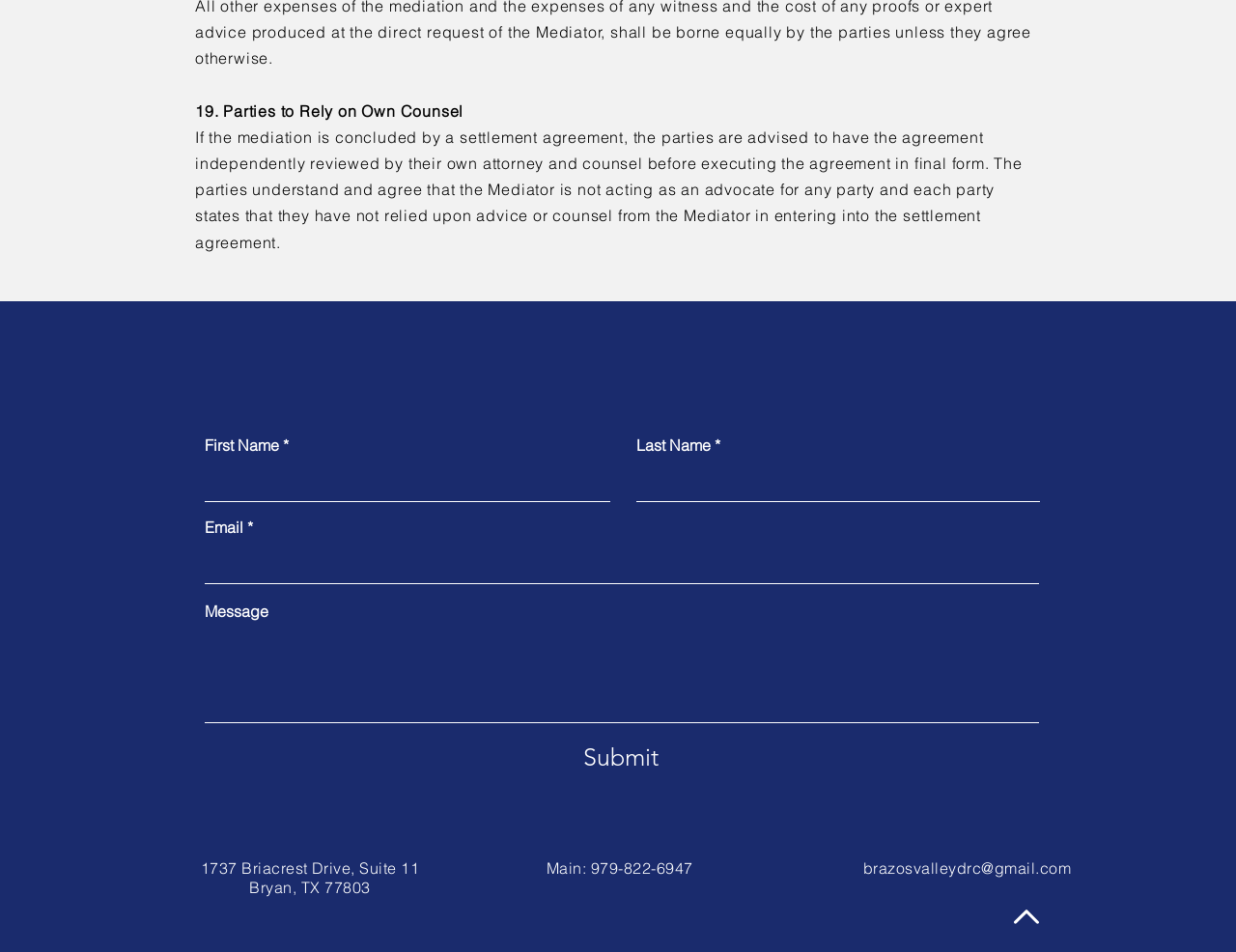Give the bounding box coordinates for this UI element: "Submit". The coordinates should be four float numbers between 0 and 1, arranged as [left, top, right, bottom].

[0.447, 0.776, 0.558, 0.816]